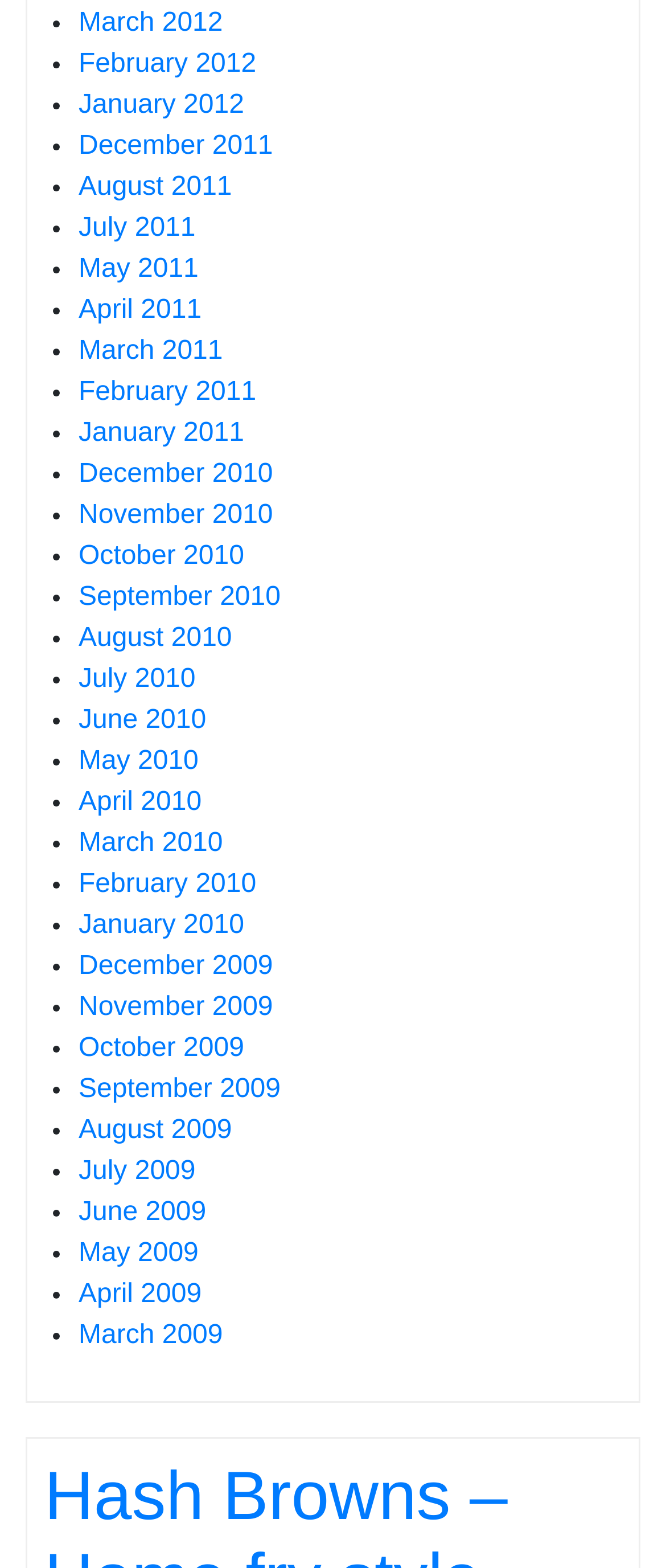Please identify the bounding box coordinates of the region to click in order to complete the task: "View January 2011". The coordinates must be four float numbers between 0 and 1, specified as [left, top, right, bottom].

[0.118, 0.267, 0.367, 0.285]